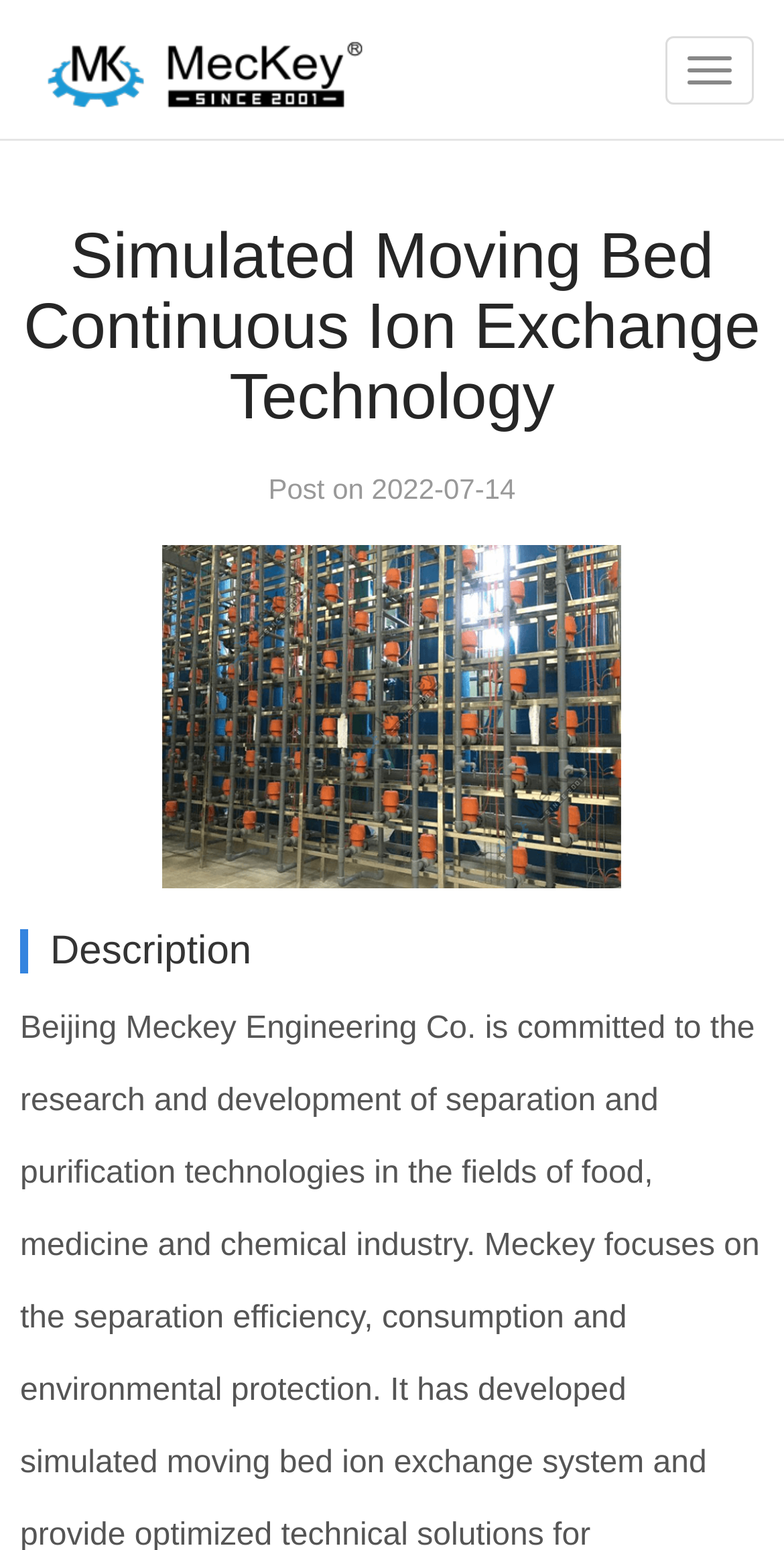Bounding box coordinates should be provided in the format (top-left x, top-left y, bottom-right x, bottom-right y) with all values between 0 and 1. Identify the bounding box for this UI element: BACK

[0.0, 0.0, 0.146, 0.079]